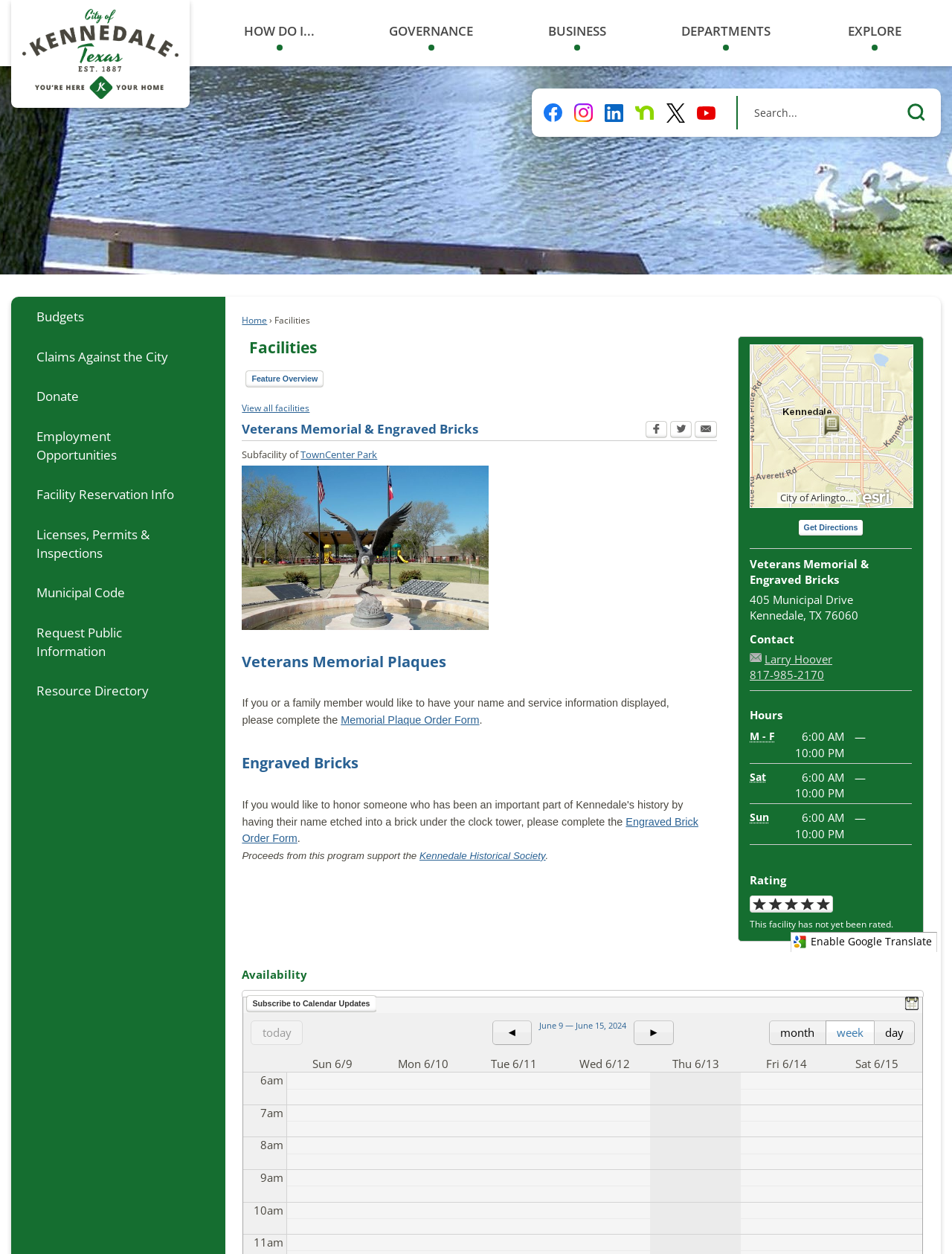Provide a brief response using a word or short phrase to this question:
What is the address of Veterans Memorial & Engraved Bricks?

405 Municipal Drive, Kennedale, TX 76060